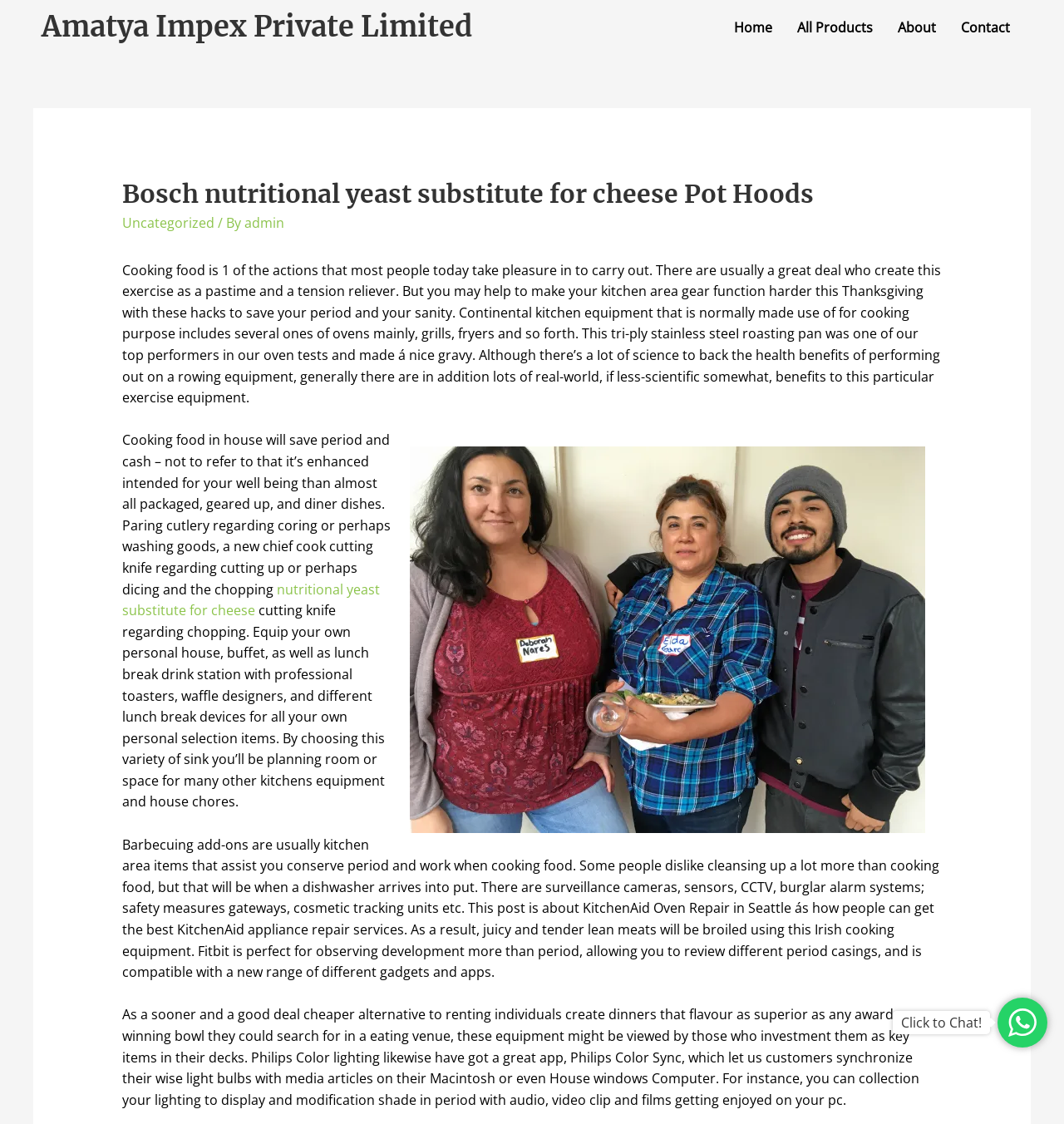Locate the coordinates of the bounding box for the clickable region that fulfills this instruction: "Click on About".

[0.832, 0.007, 0.891, 0.041]